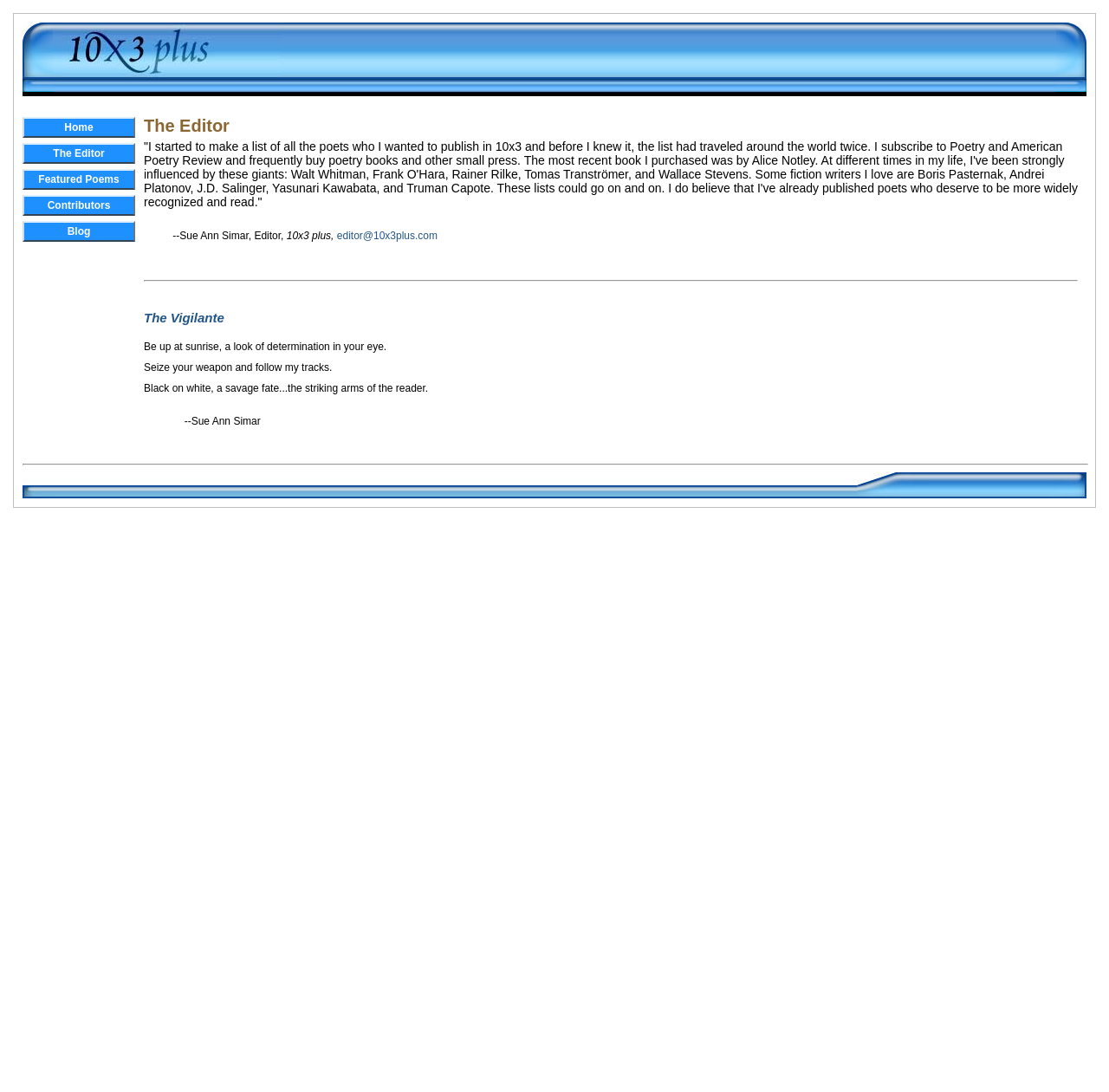Give a short answer using one word or phrase for the question:
What is the name of the poetry journal?

10x3 plus